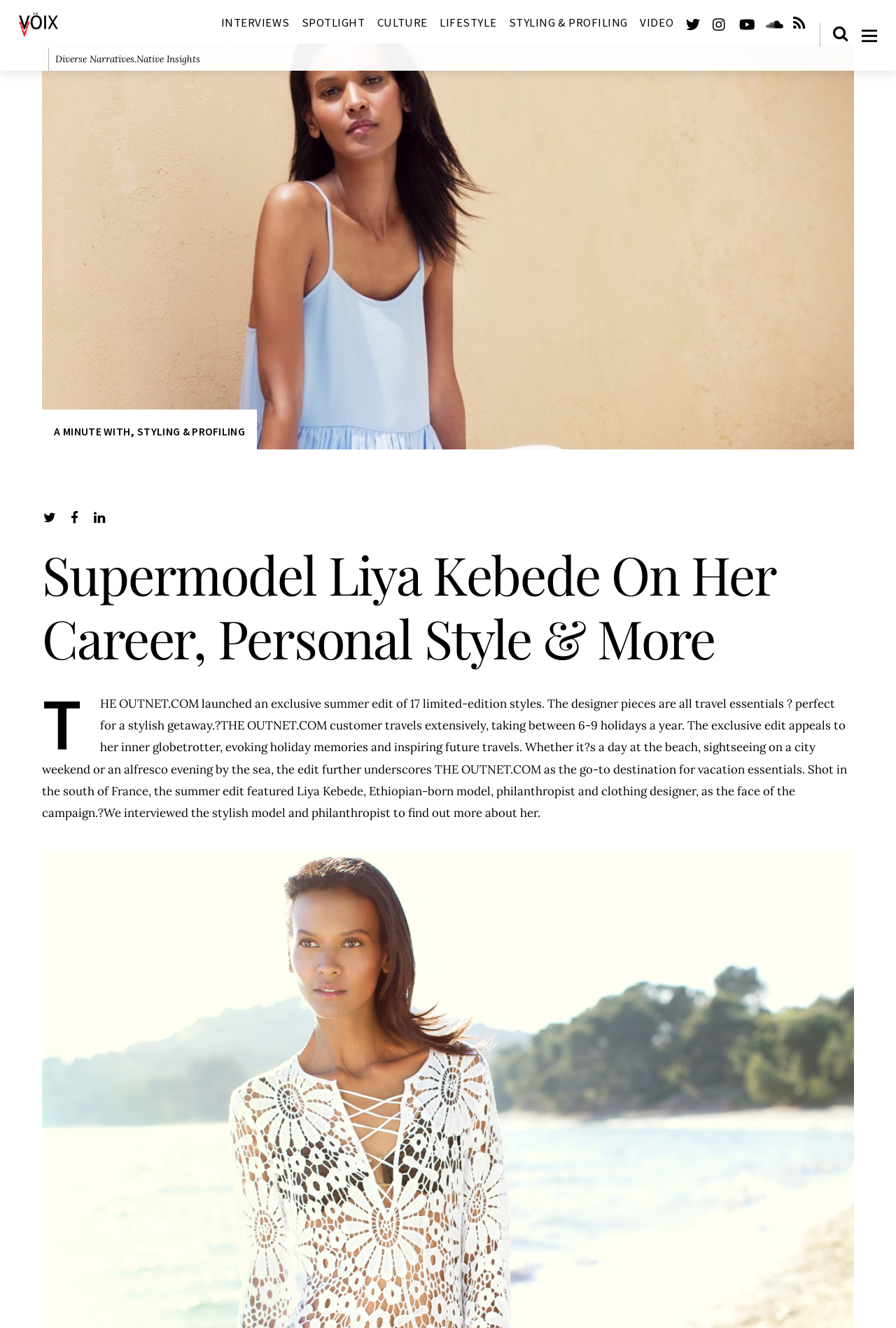Determine the bounding box coordinates for the clickable element required to fulfill the instruction: "Read the interview with Liya Kebede". Provide the coordinates as four float numbers between 0 and 1, i.e., [left, top, right, bottom].

[0.047, 0.408, 0.953, 0.504]